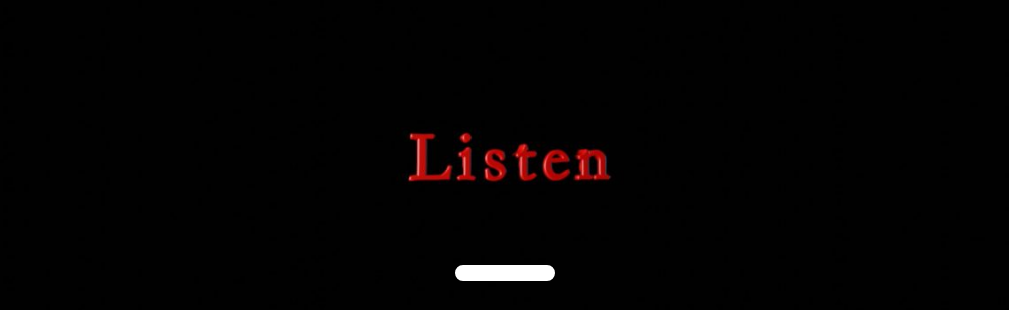Generate a detailed caption for the image.

The image features the word "Listen" prominently displayed in a bold red font against a stark black background. This striking visual contrast is designed to capture attention and convey a sense of urgency or importance. The placement of the text is central, reinforcing its significance within the context of the accompanying content. It serves as a thematic element for the section titled "Listen" on the webpage, likely inviting viewers to engage with the material that follows, which may focus on profound insights or narratives related to the themes of truth and salvation discussed throughout the site.